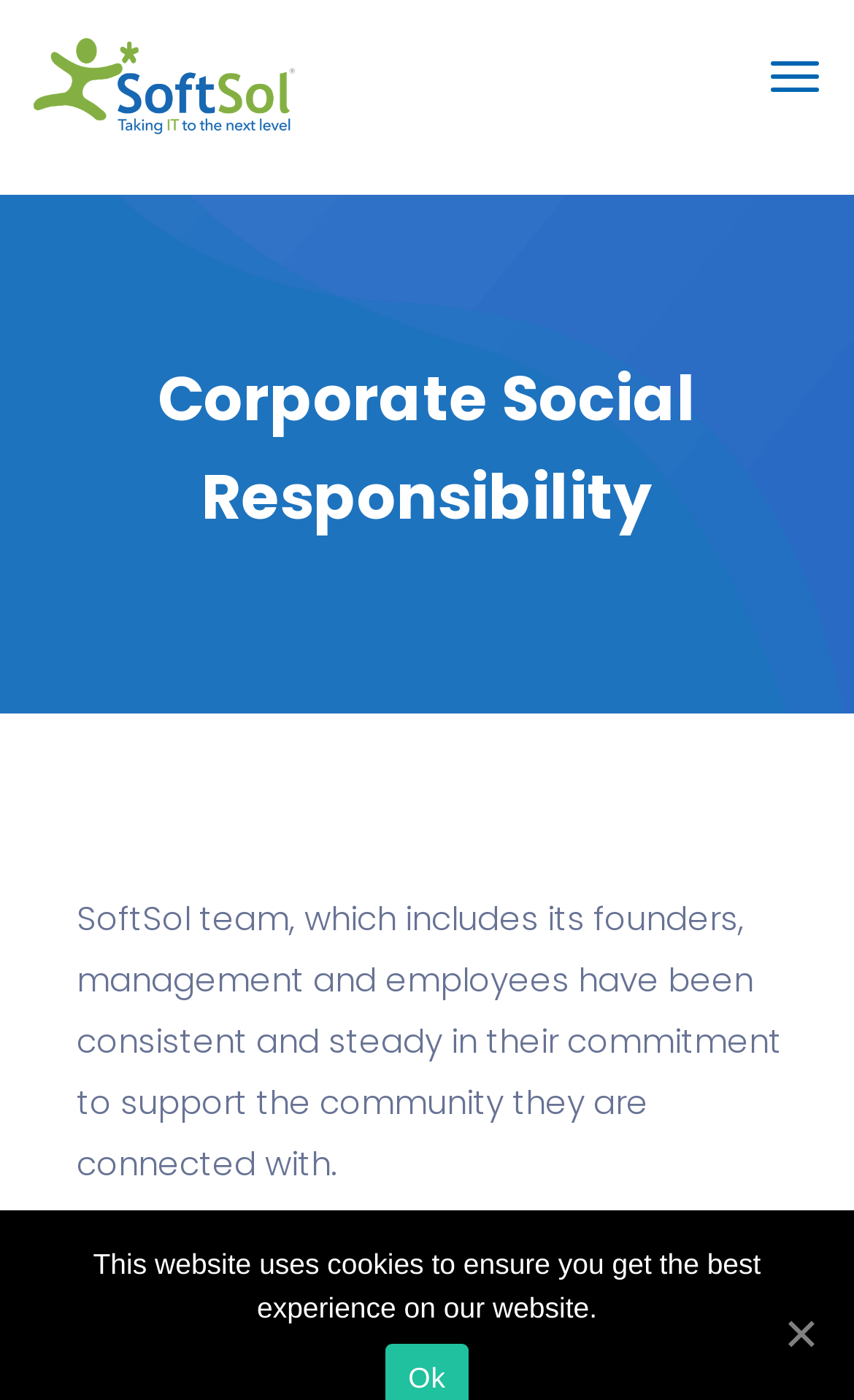Provide a one-word or short-phrase answer to the question:
What is the name of the company?

SoftSol